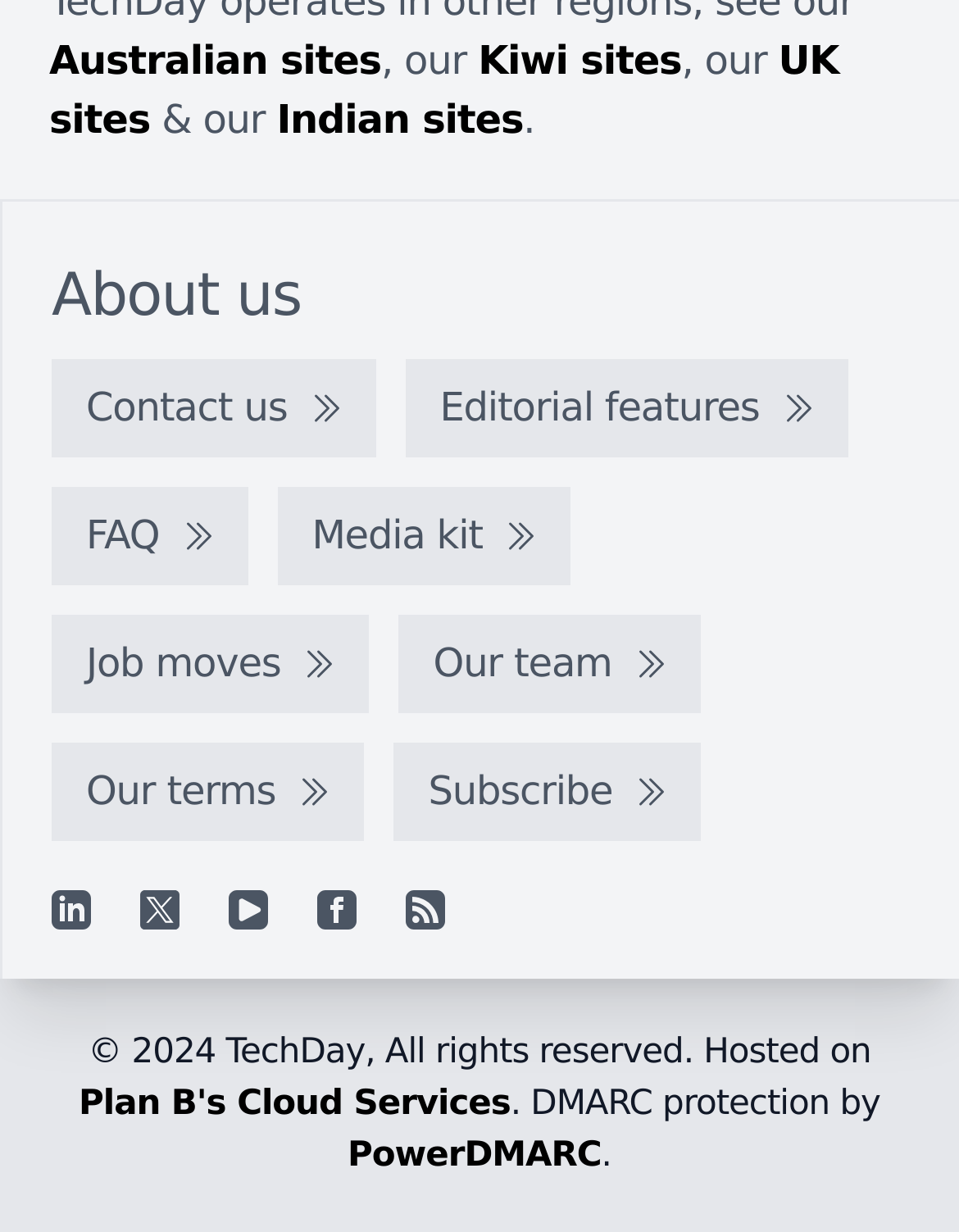How many images are there in the main section?
Provide a detailed answer to the question, using the image to inform your response.

I counted the number of images in the main section of the webpage, which are associated with the links 'Contact us', 'Editorial features', 'FAQ', 'Media kit', 'Job moves', 'Our team', 'Our terms', 'Subscribe', and 'About us'. There are 9 images in total.